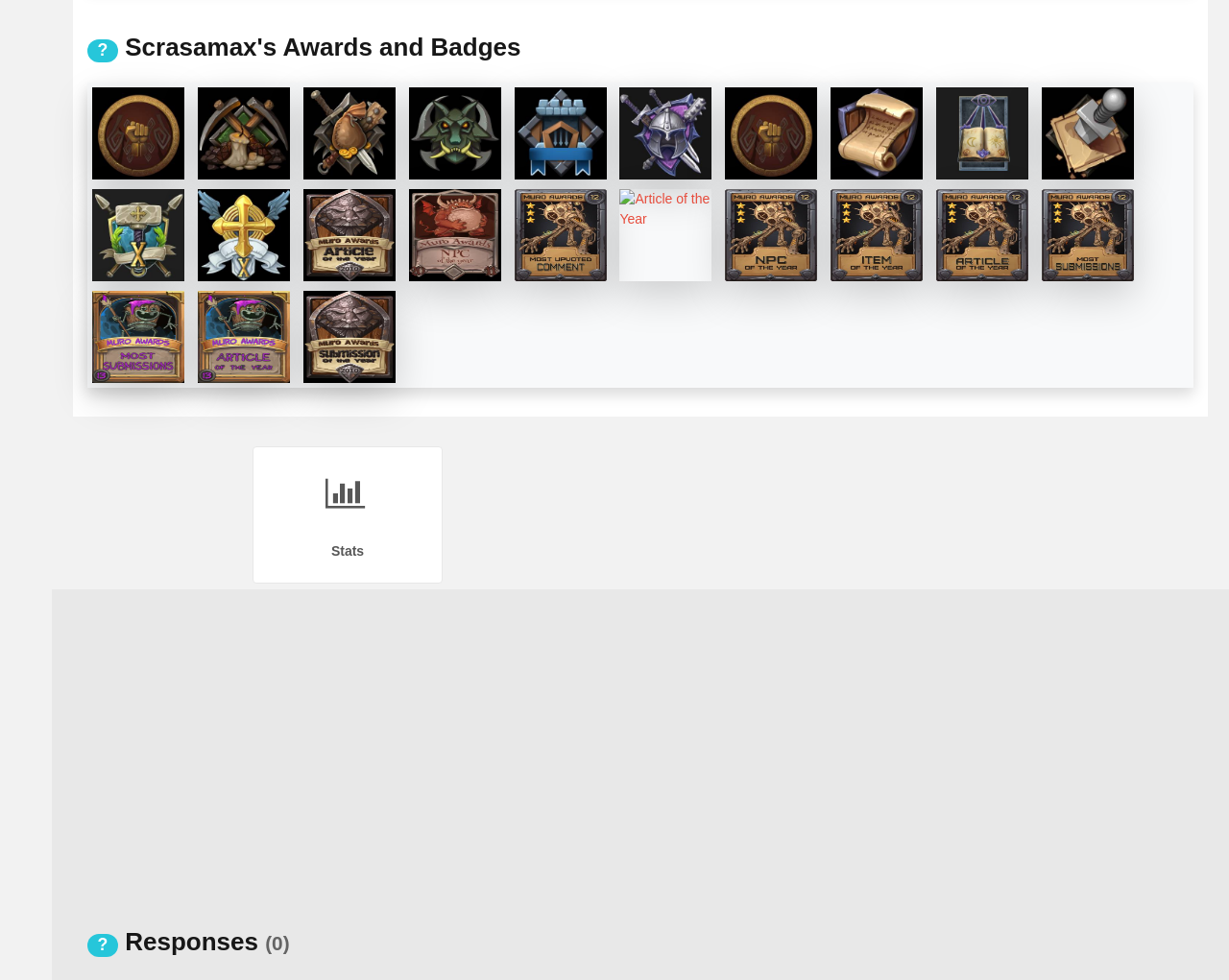Given the element description: "alt="Article of the Year"", predict the bounding box coordinates of the UI element it refers to, using four float numbers between 0 and 1, i.e., [left, top, right, bottom].

[0.5, 0.188, 0.583, 0.291]